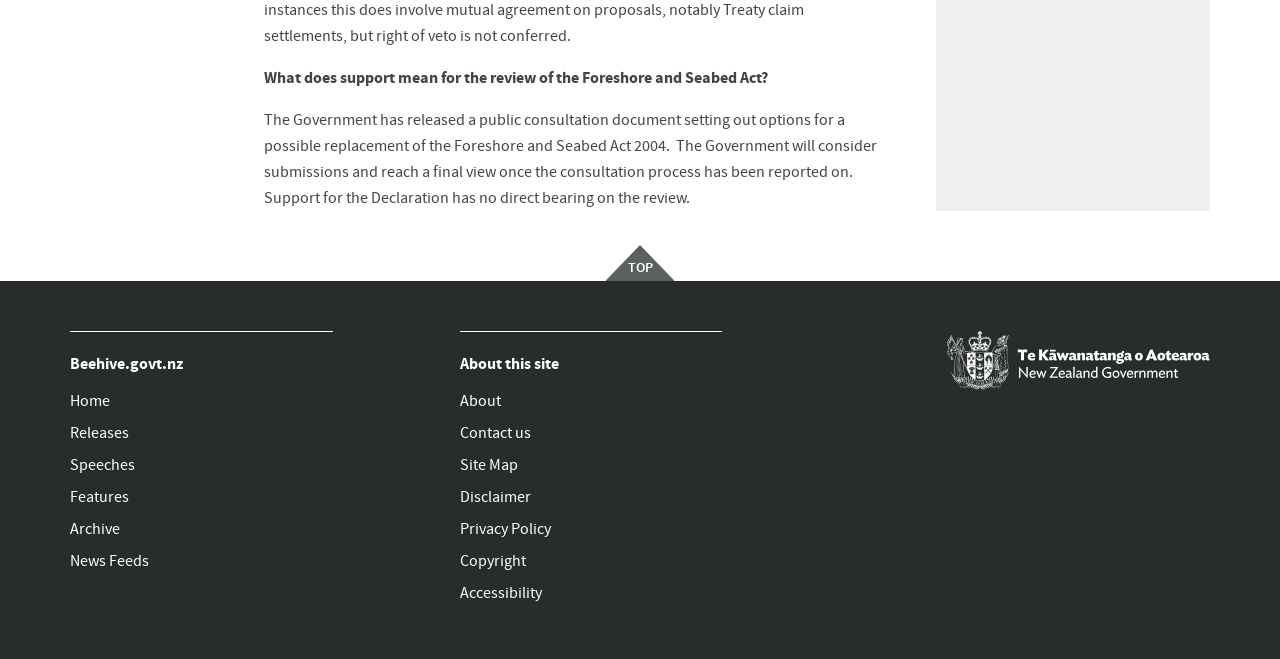Can you find the bounding box coordinates of the area I should click to execute the following instruction: "visit the Beehive.govt.nz website"?

[0.043, 0.503, 0.271, 0.876]